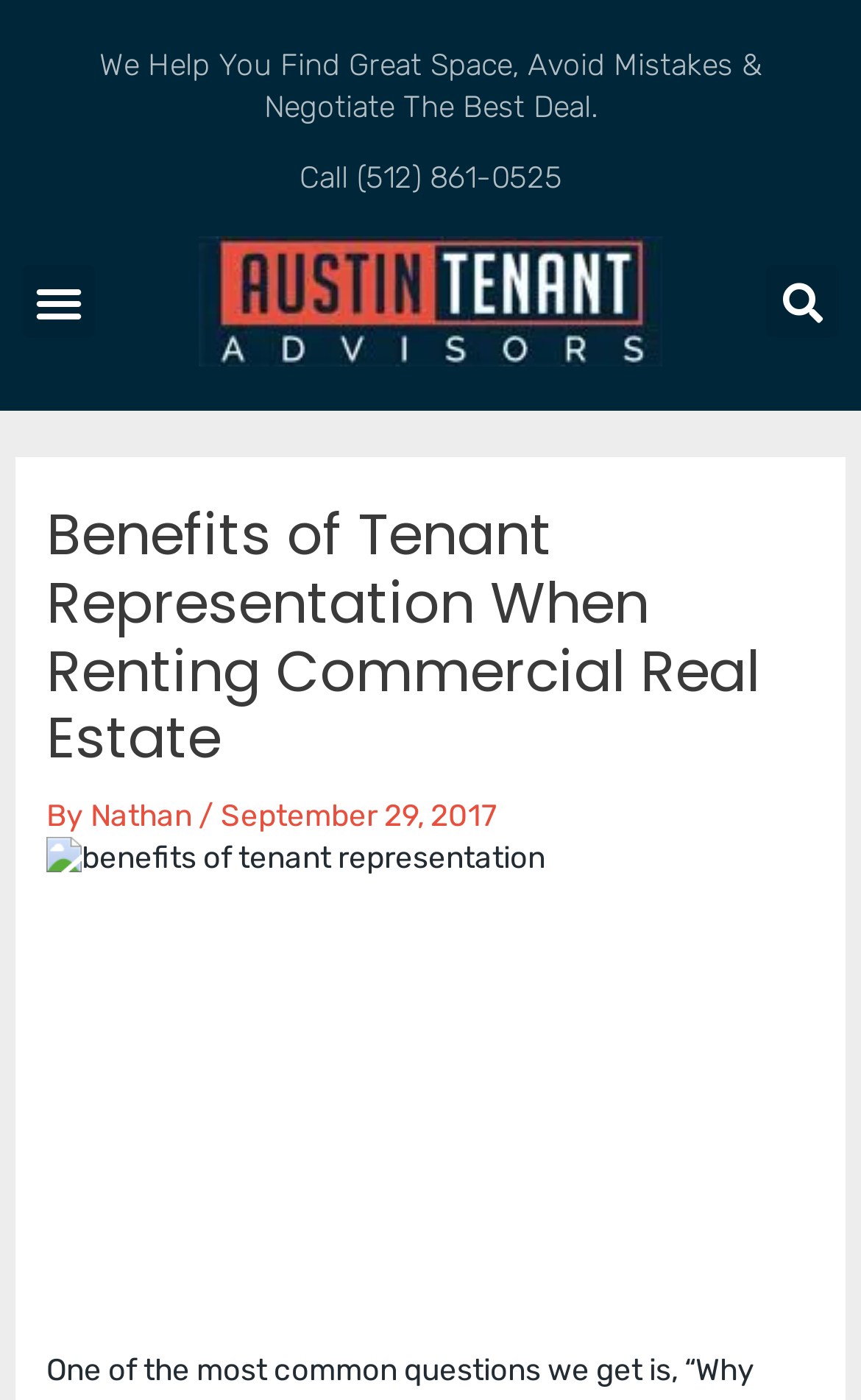Identify the coordinates of the bounding box for the element described below: "Menu". Return the coordinates as four float numbers between 0 and 1: [left, top, right, bottom].

[0.026, 0.19, 0.11, 0.242]